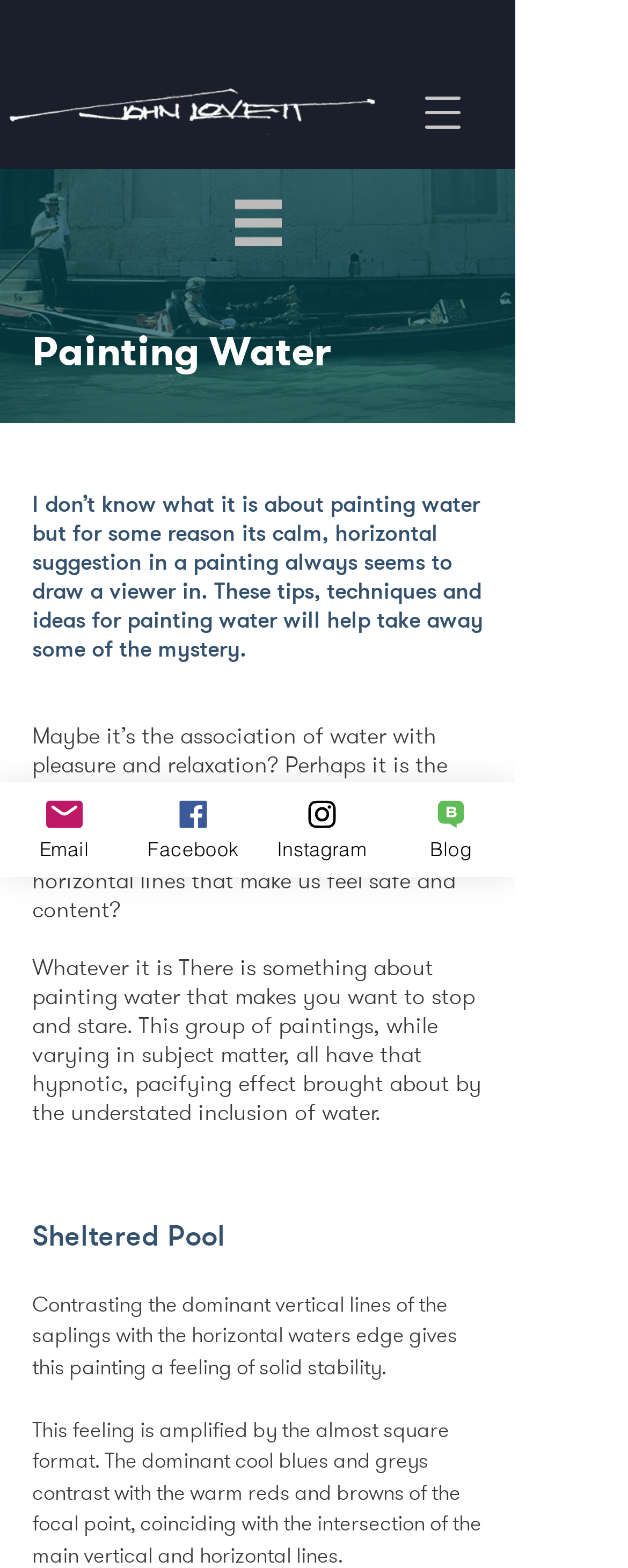Give the bounding box coordinates for the element described as: "Email".

[0.0, 0.499, 0.205, 0.559]